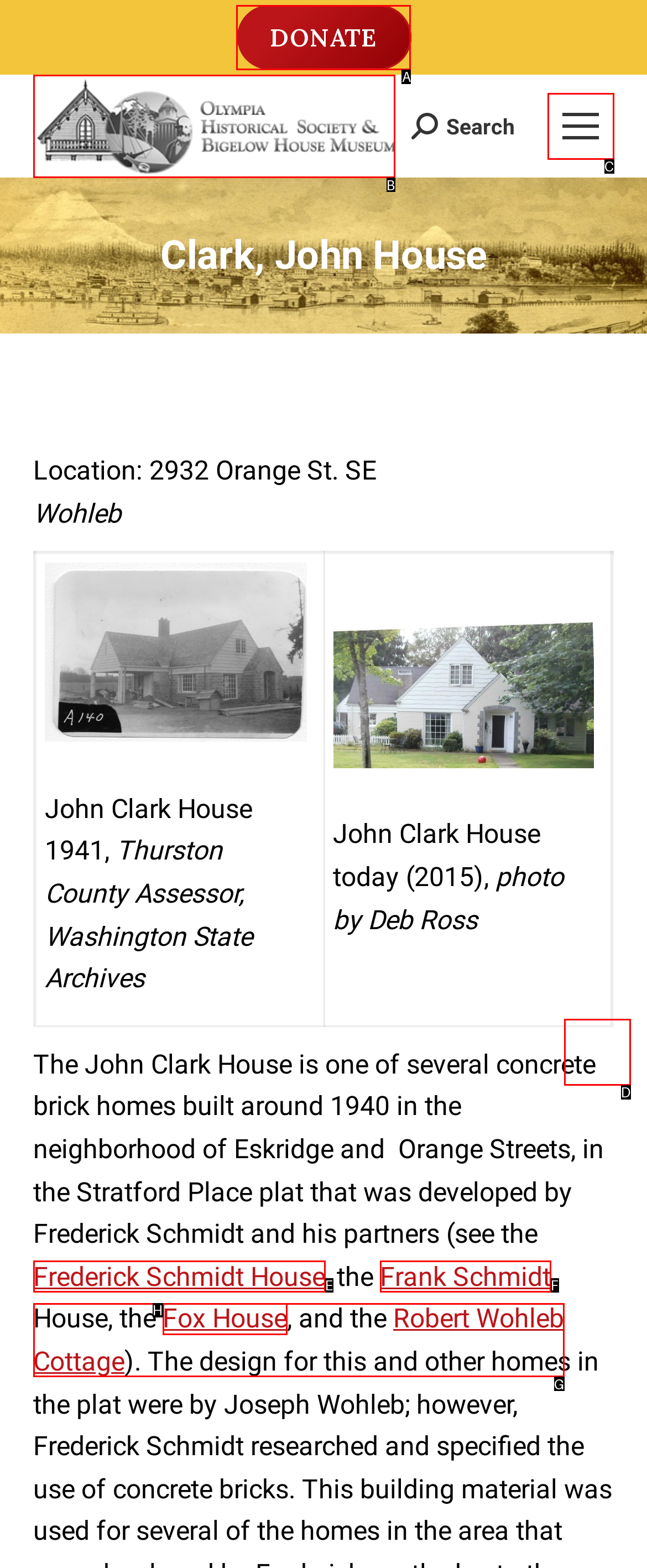Based on the description: DONATE
Select the letter of the corresponding UI element from the choices provided.

A